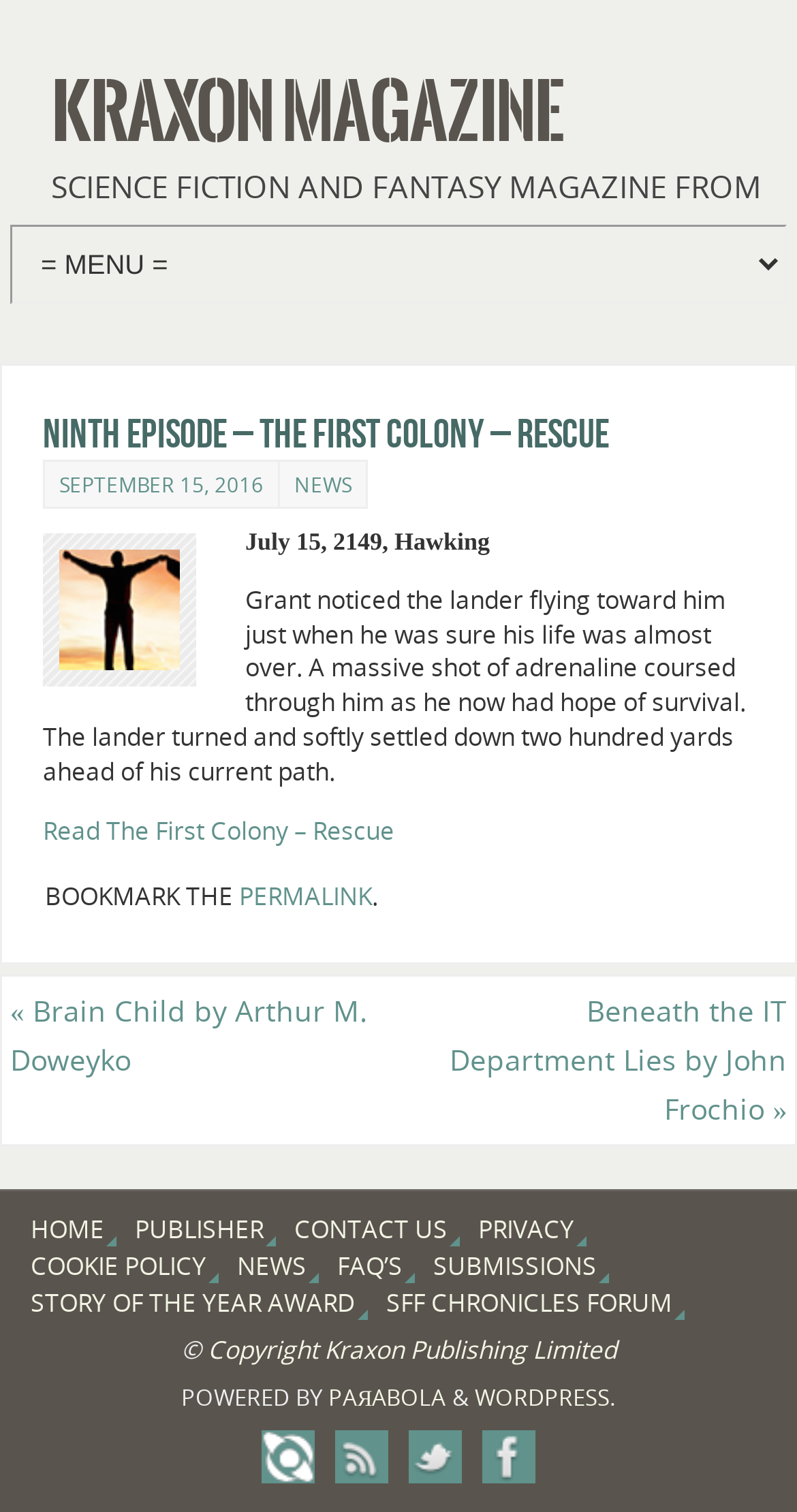Determine the coordinates of the bounding box for the clickable area needed to execute this instruction: "Check the news".

[0.369, 0.311, 0.441, 0.33]